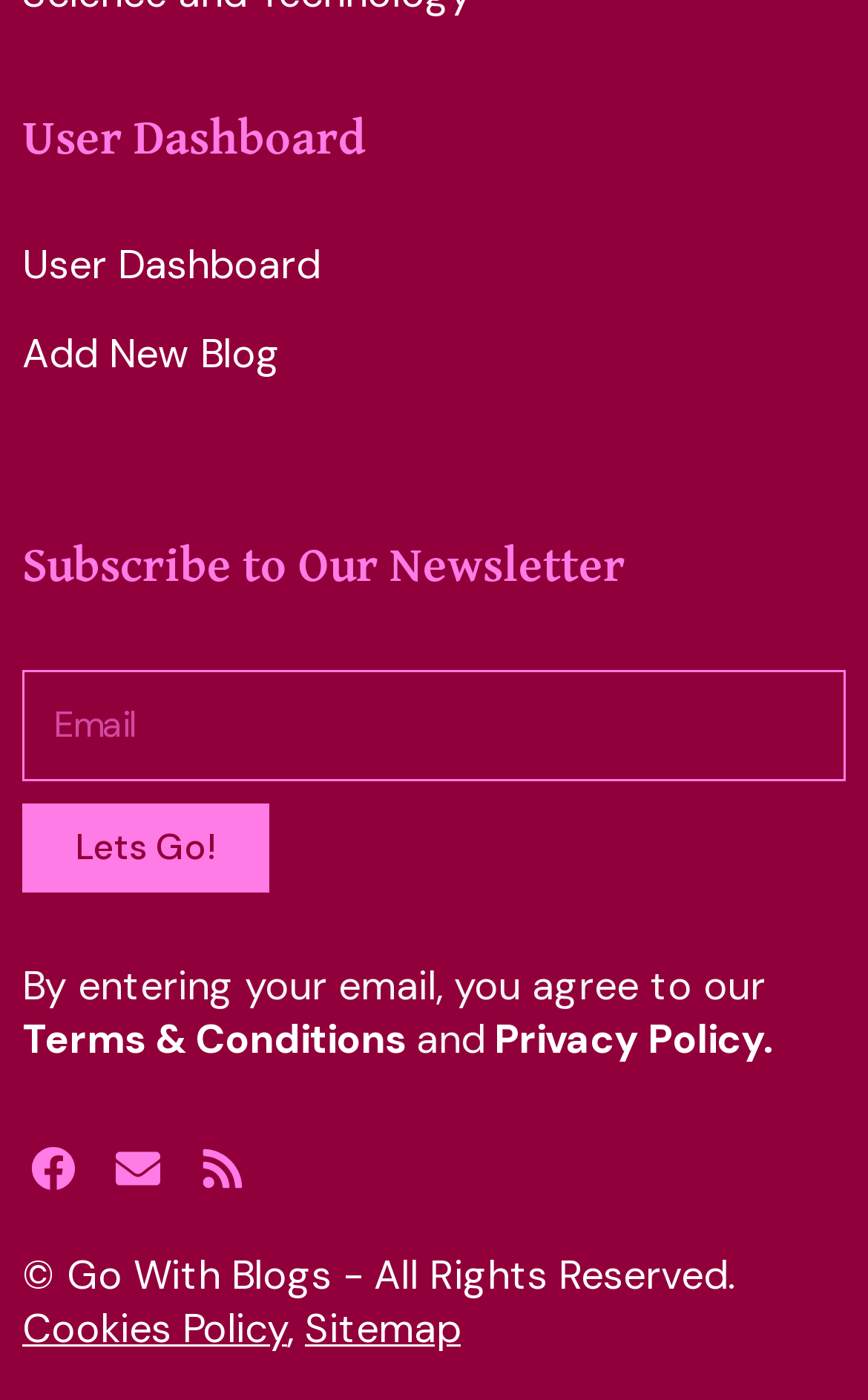Respond to the following question with a brief word or phrase:
What is the name of the website?

Go With Blogs